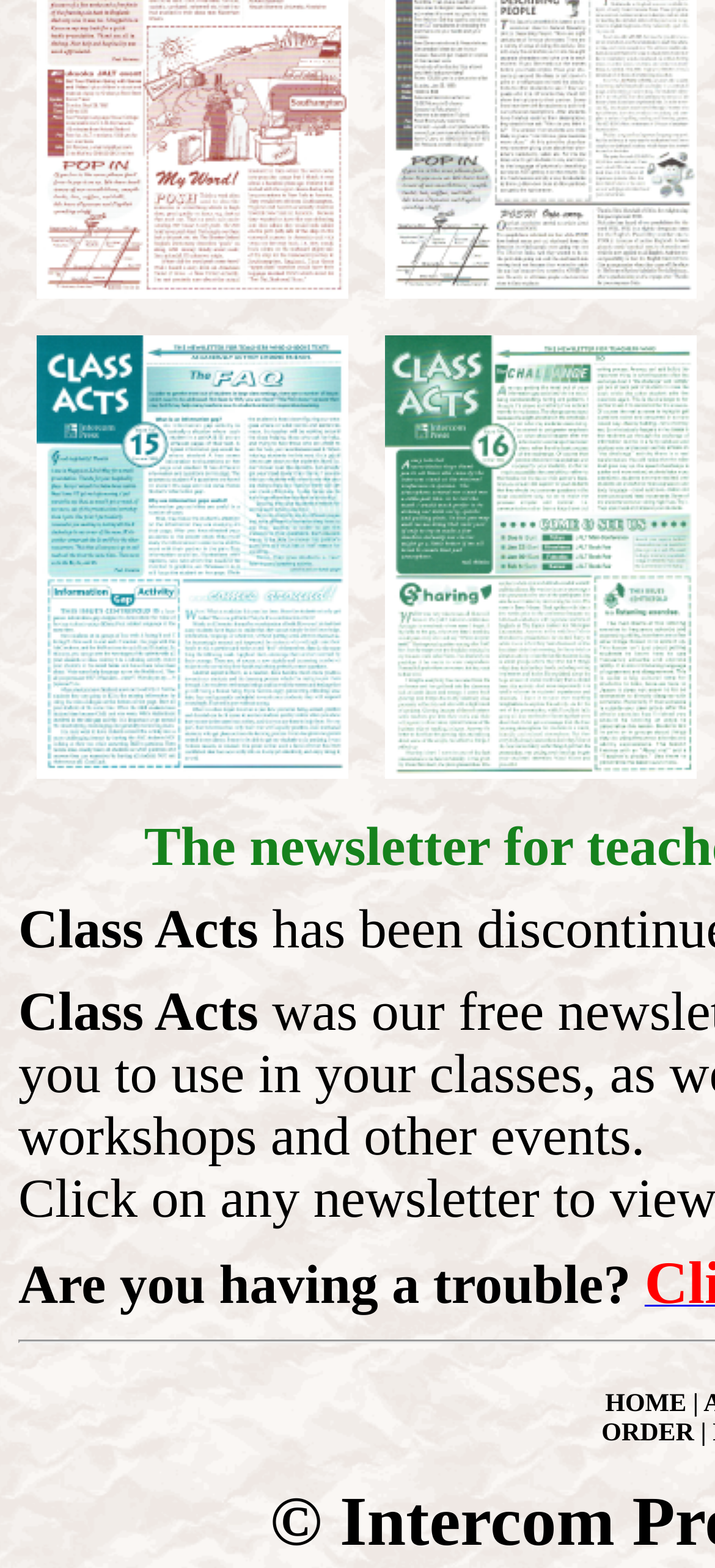Locate the bounding box for the described UI element: "ORDER". Ensure the coordinates are four float numbers between 0 and 1, formatted as [left, top, right, bottom].

[0.841, 0.905, 0.971, 0.923]